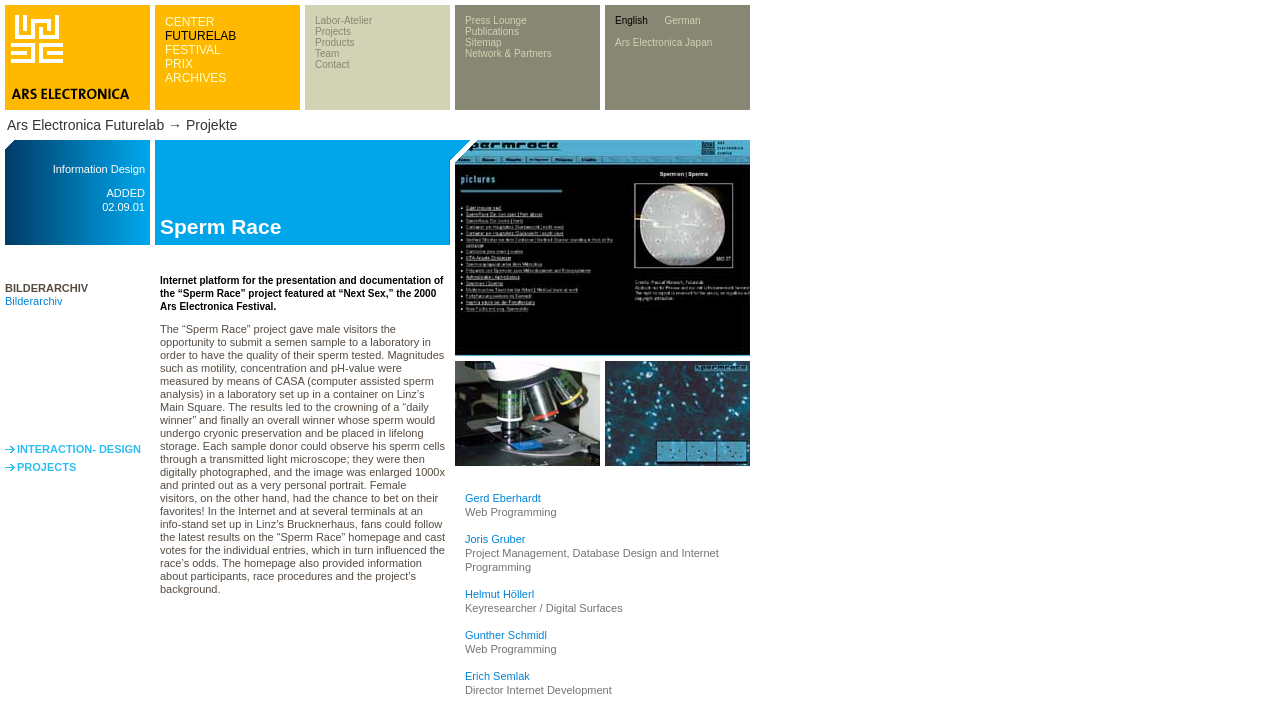Please identify the bounding box coordinates of the element's region that I should click in order to complete the following instruction: "Select the English language". The bounding box coordinates consist of four float numbers between 0 and 1, i.e., [left, top, right, bottom].

[0.48, 0.021, 0.506, 0.037]